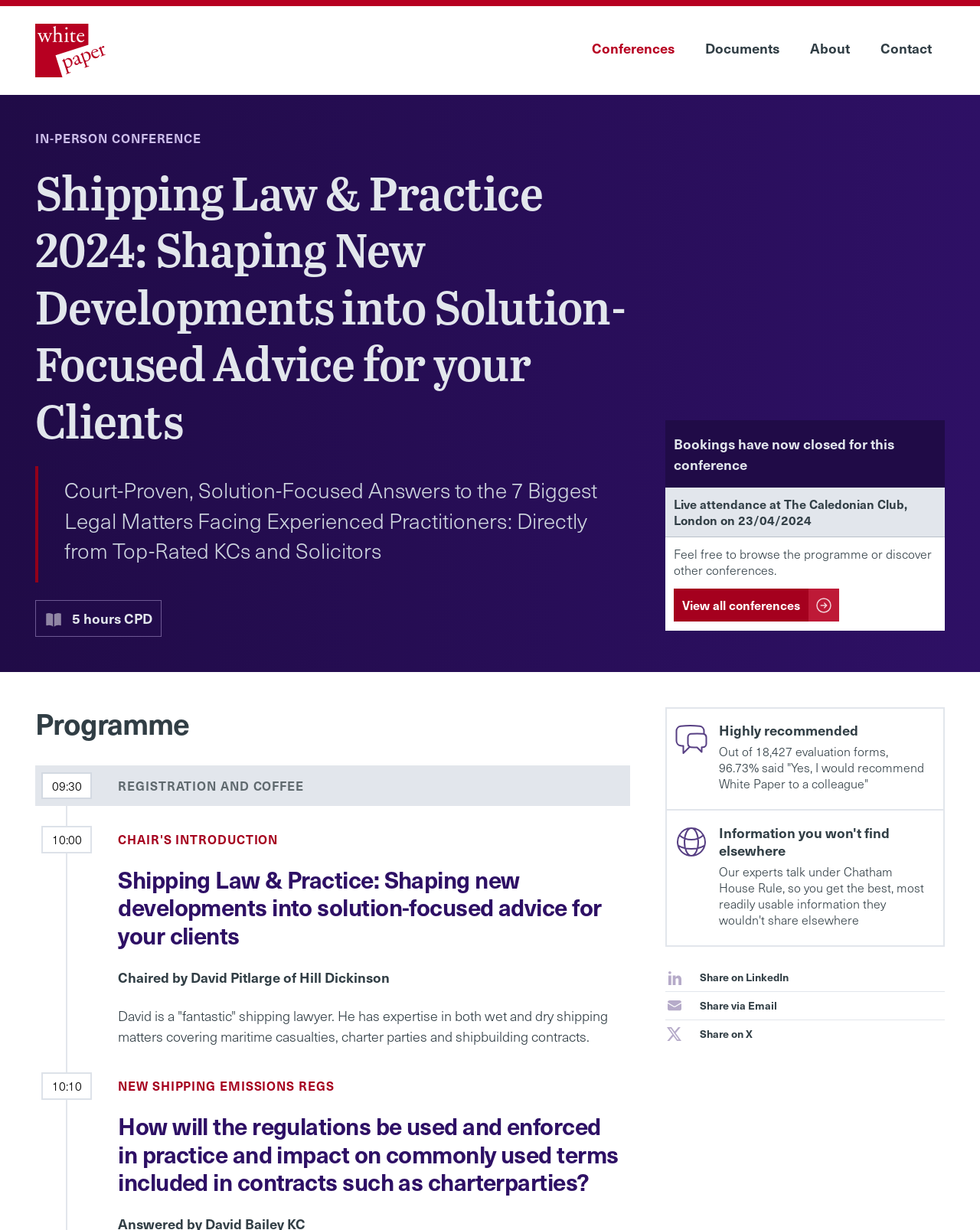Please find the bounding box for the UI element described by: "About".

[0.812, 0.02, 0.881, 0.062]